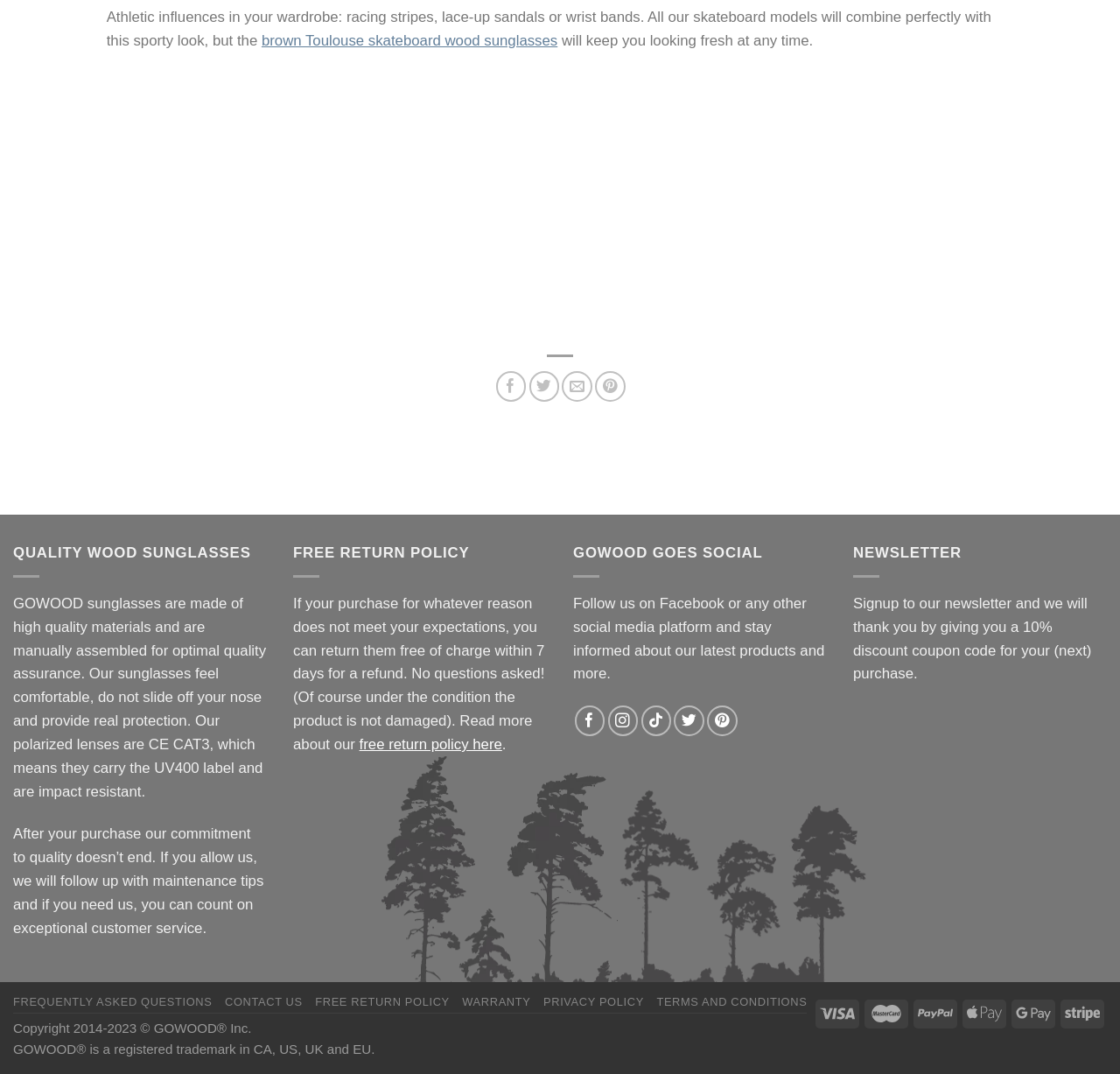From the webpage screenshot, predict the bounding box of the UI element that matches this description: "brown Toulouse skateboard wood sunglasses".

[0.234, 0.03, 0.498, 0.046]